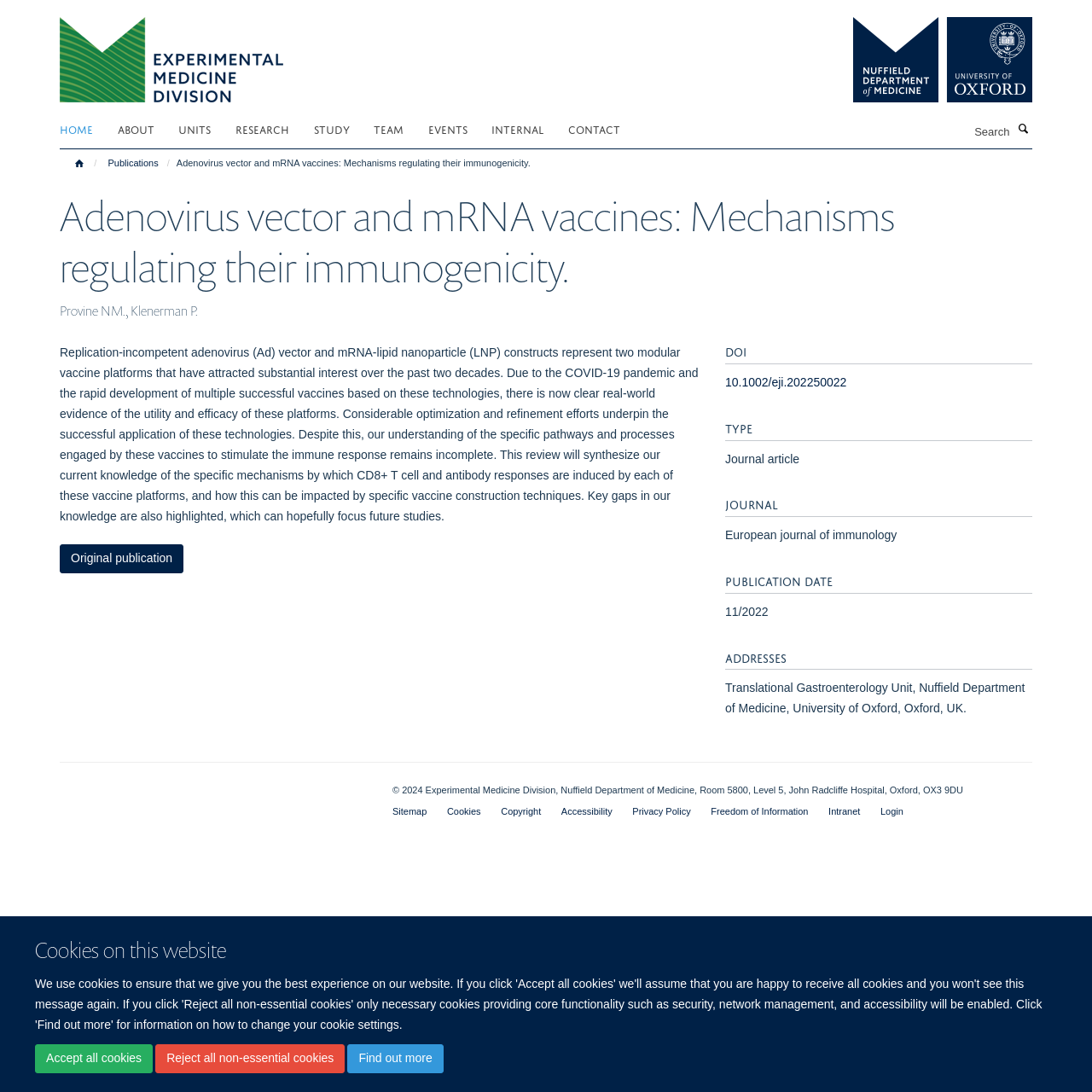From the webpage screenshot, identify the region described by title="Experimental Medicine Division". Provide the bounding box coordinates as (top-left x, top-left y, bottom-right x, bottom-right y), with each value being a floating point number between 0 and 1.

[0.055, 0.04, 0.259, 0.052]